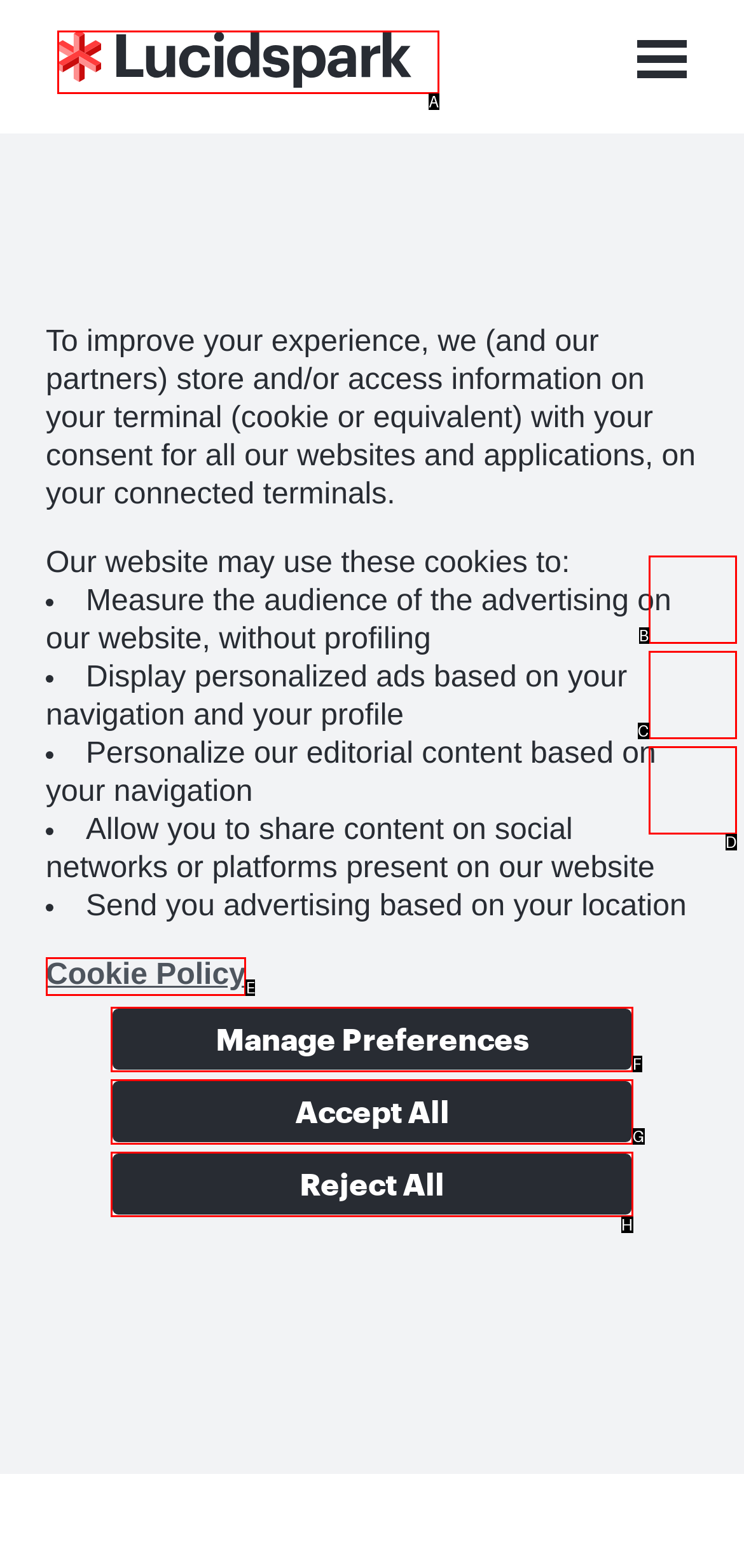Select the option that aligns with the description: Manage Preferences
Respond with the letter of the correct choice from the given options.

F